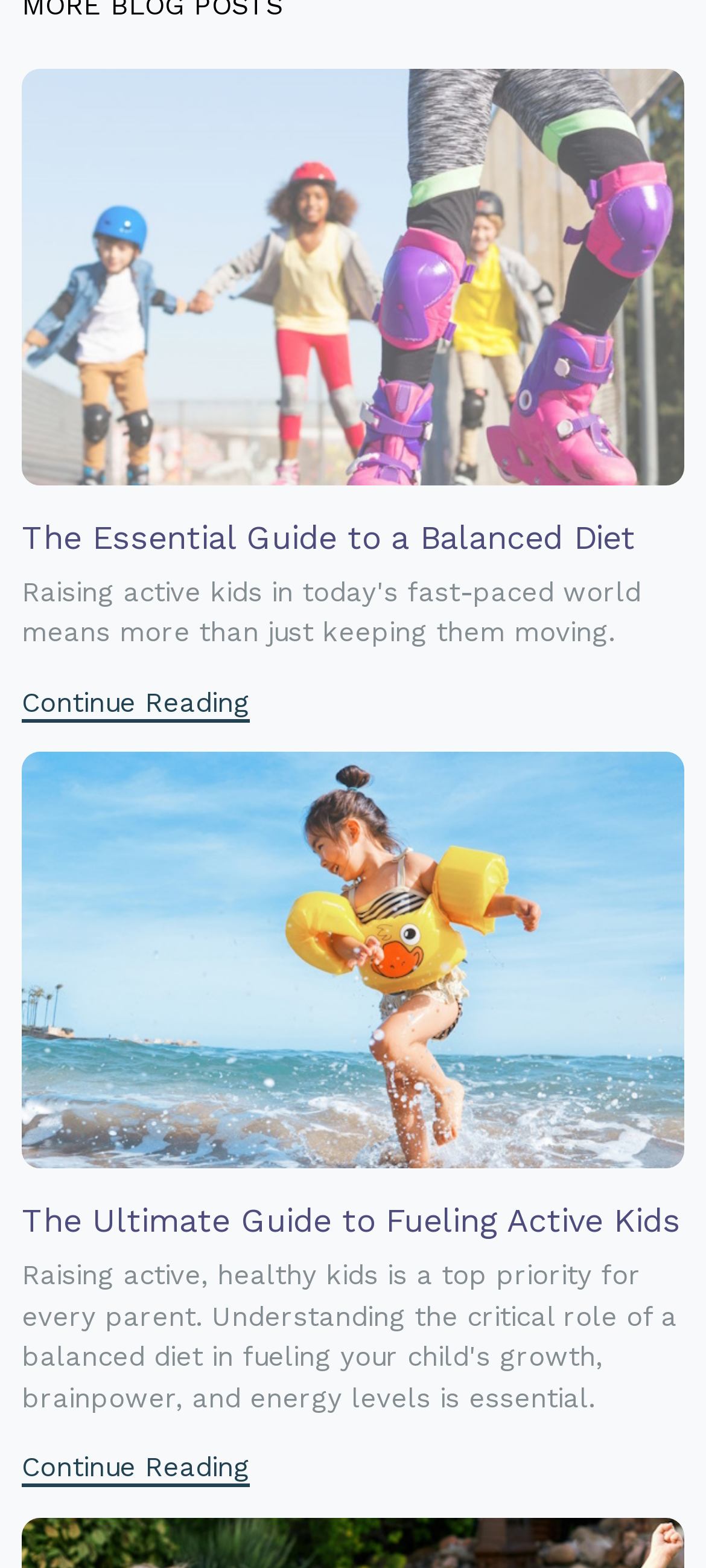How many images are on the webpage? Refer to the image and provide a one-word or short phrase answer.

2